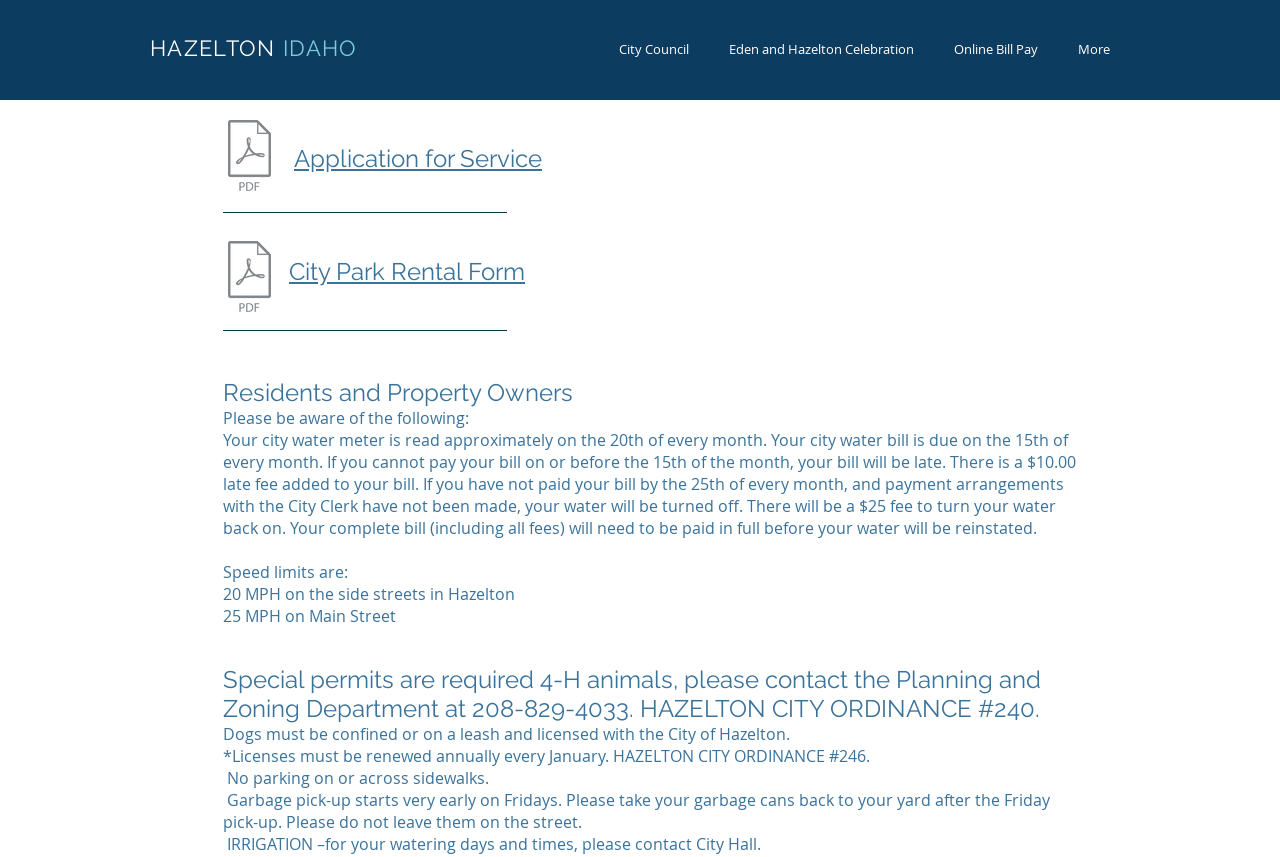Please pinpoint the bounding box coordinates for the region I should click to adhere to this instruction: "Check Online Bill Pay".

[0.73, 0.044, 0.827, 0.071]